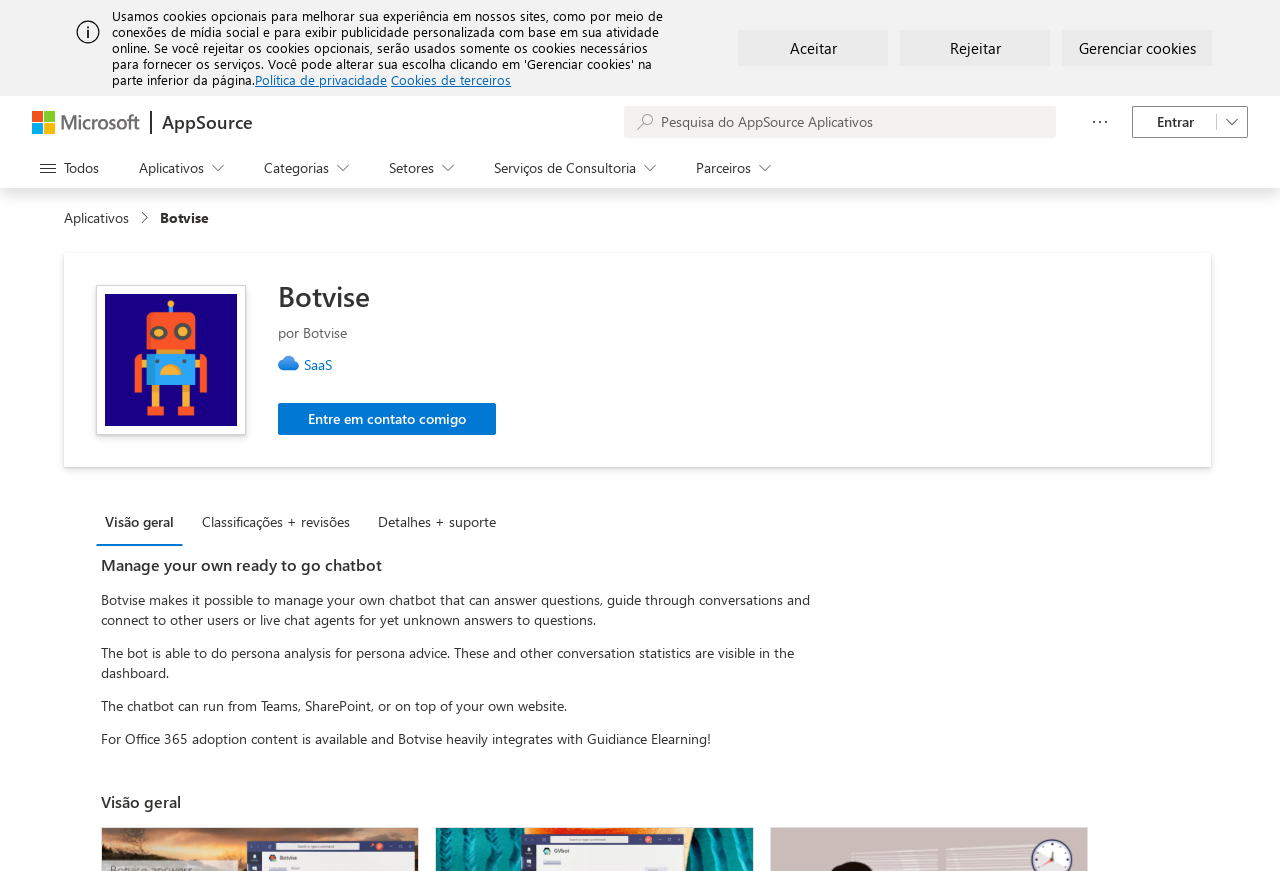Please specify the bounding box coordinates of the clickable region necessary for completing the following instruction: "View more options". The coordinates must consist of four float numbers between 0 and 1, i.e., [left, top, right, bottom].

[0.847, 0.11, 0.872, 0.17]